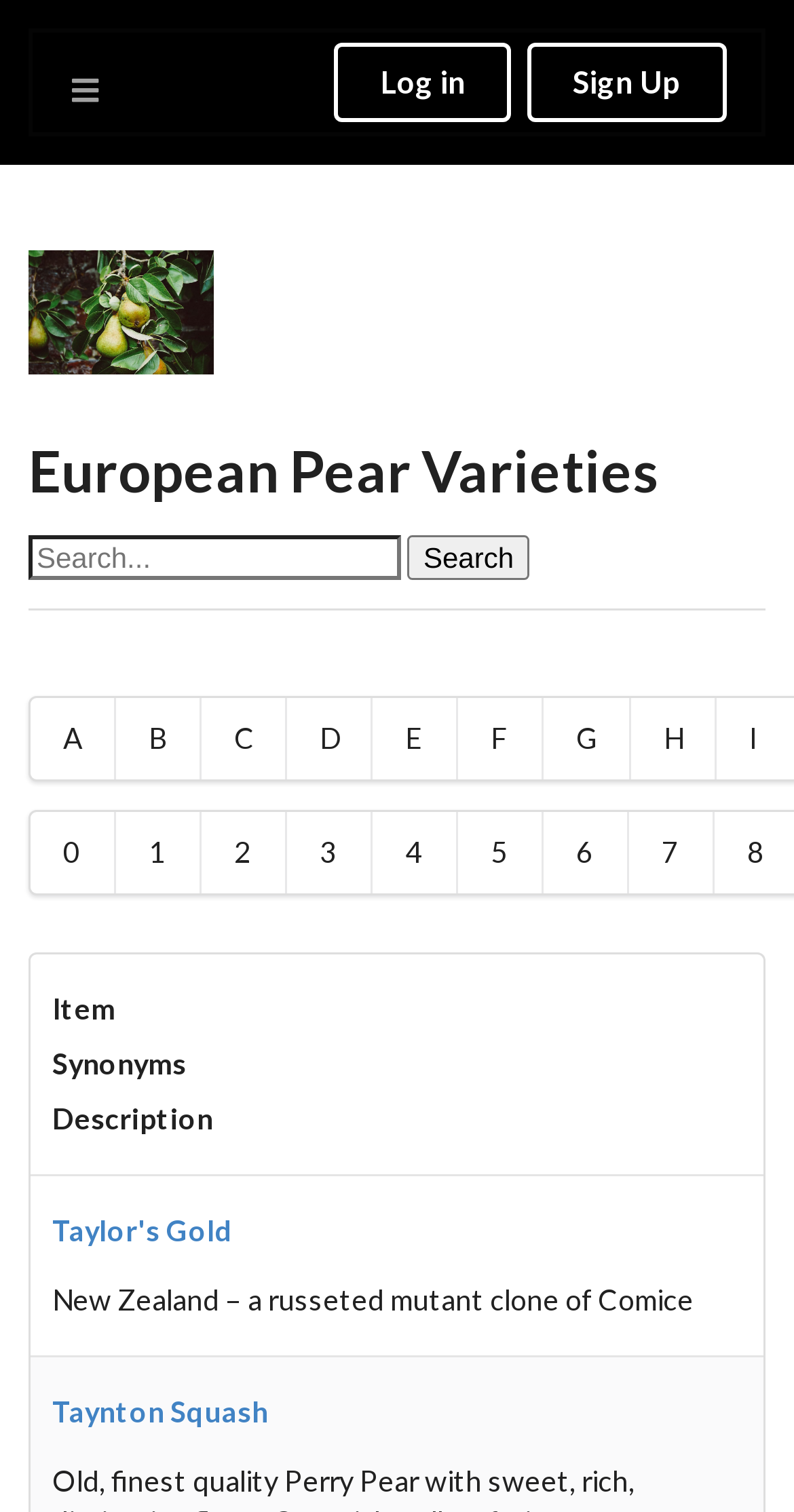Could you highlight the region that needs to be clicked to execute the instruction: "Click on Taylor's Gold"?

[0.065, 0.802, 0.294, 0.825]